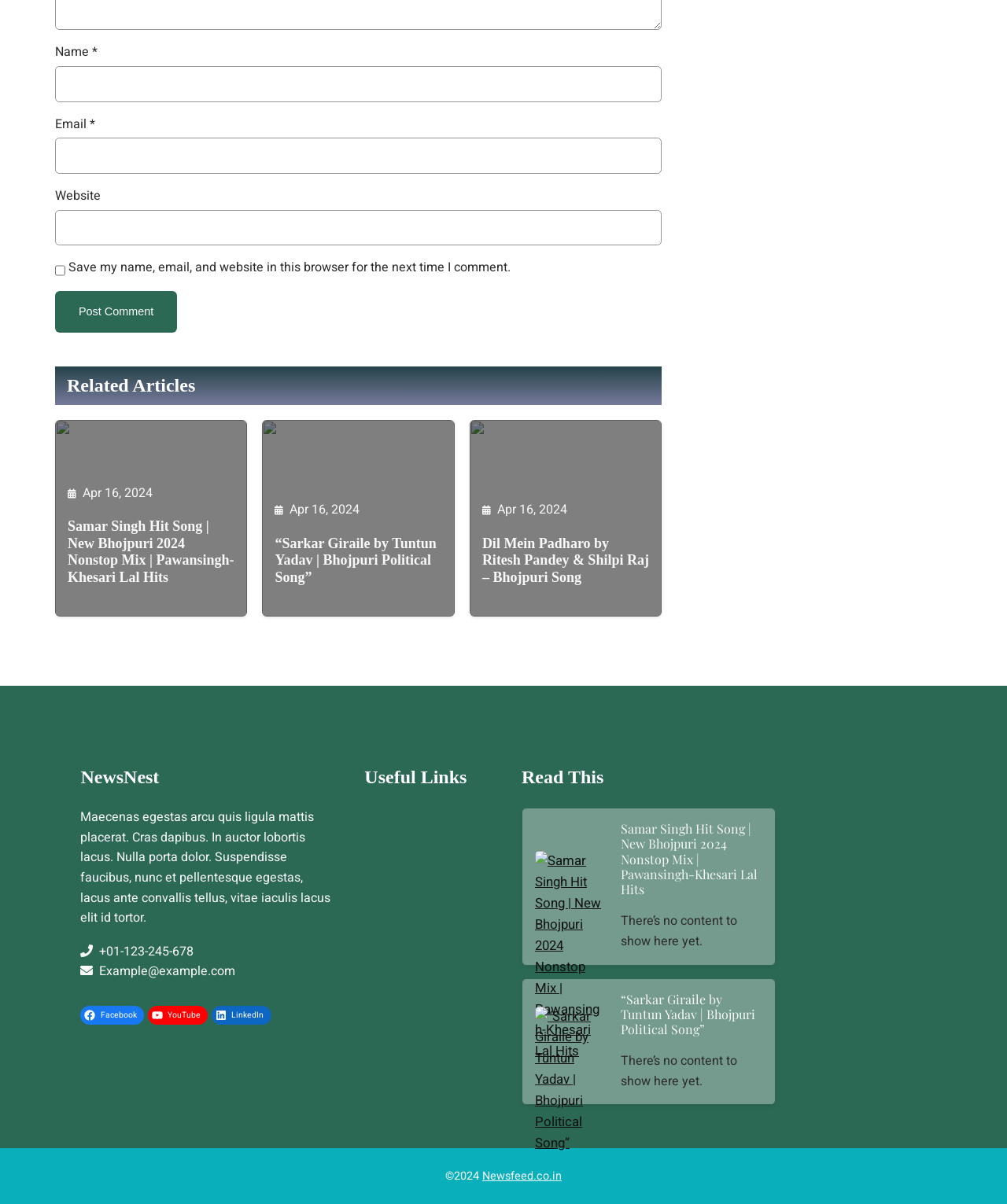What is the purpose of the text boxes at the top?
Based on the visual, give a brief answer using one word or a short phrase.

Commenting